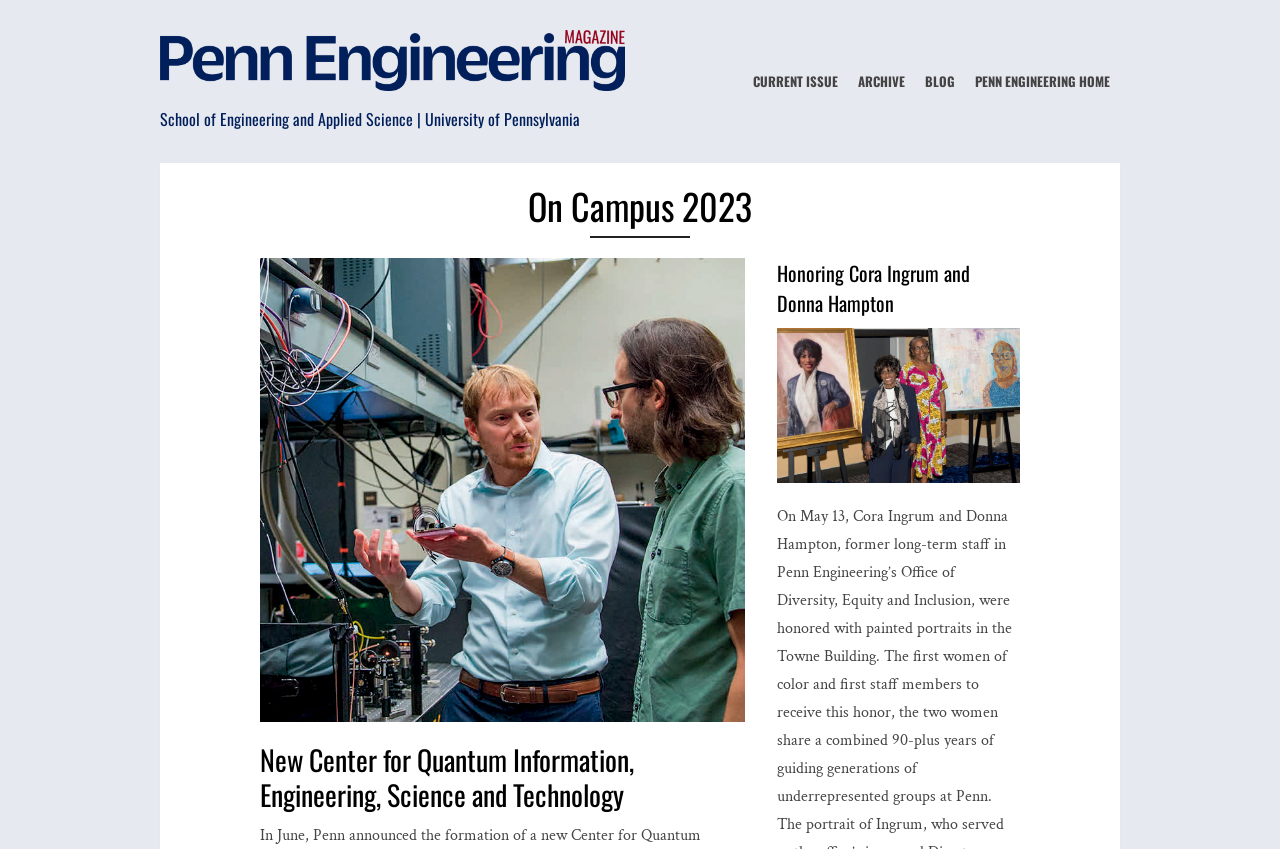What is the topic of the second heading?
Using the visual information, answer the question in a single word or phrase.

New Center for Quantum Information